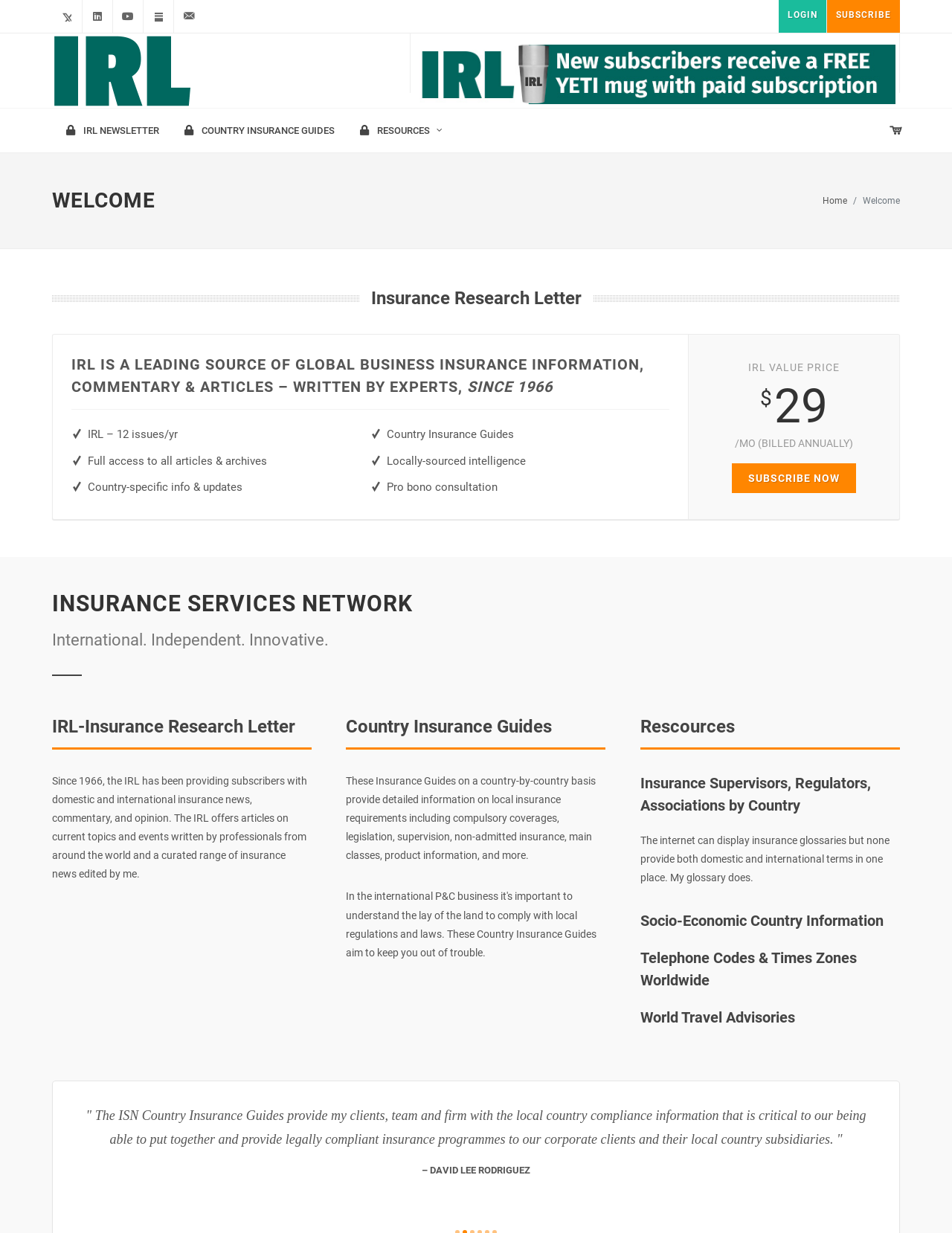How many issues of IRL are published per year?
Using the picture, provide a one-word or short phrase answer.

12